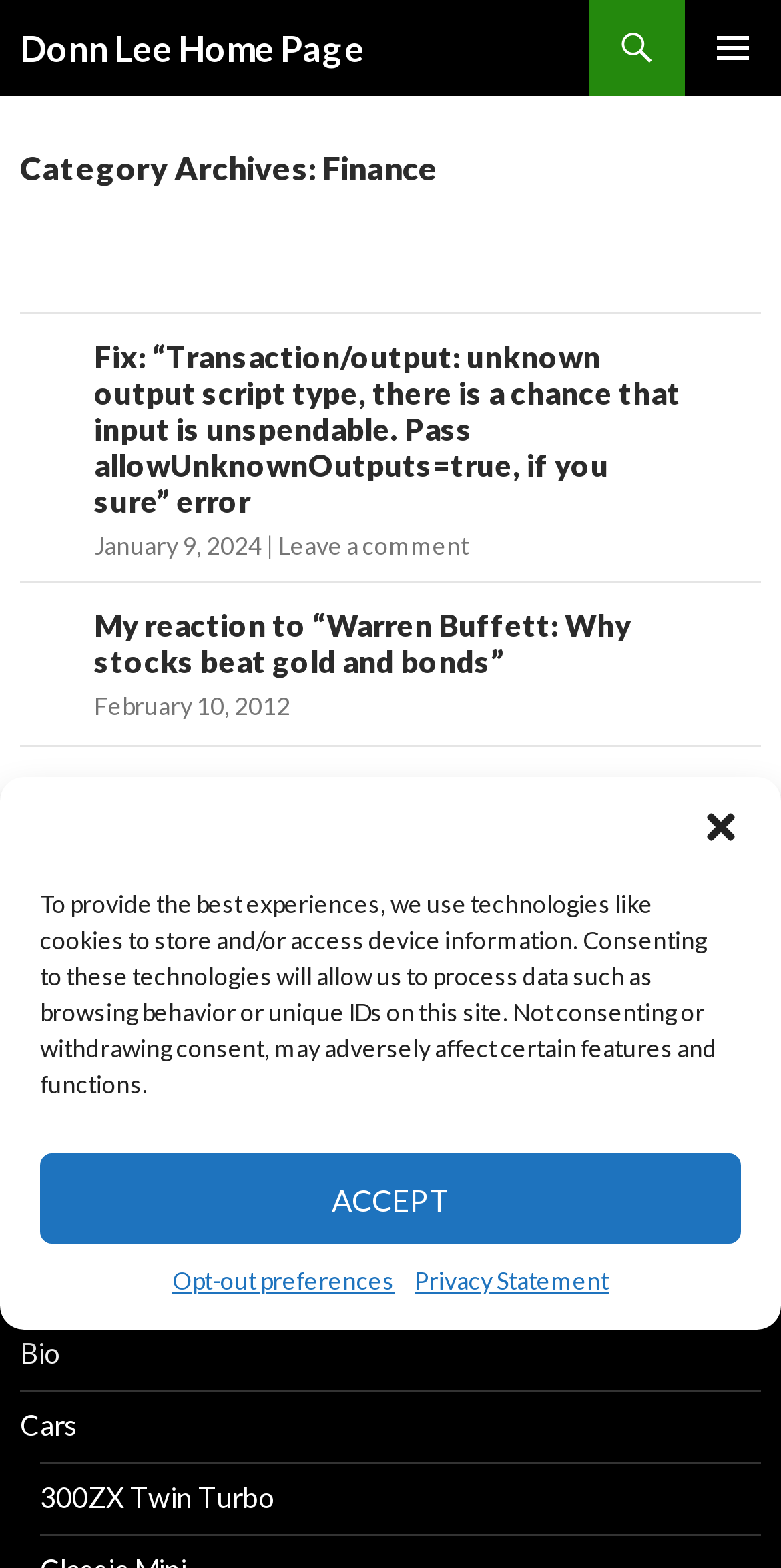Can you find the bounding box coordinates for the UI element given this description: "Donn Lee Home Page"? Provide the coordinates as four float numbers between 0 and 1: [left, top, right, bottom].

[0.026, 0.0, 0.467, 0.061]